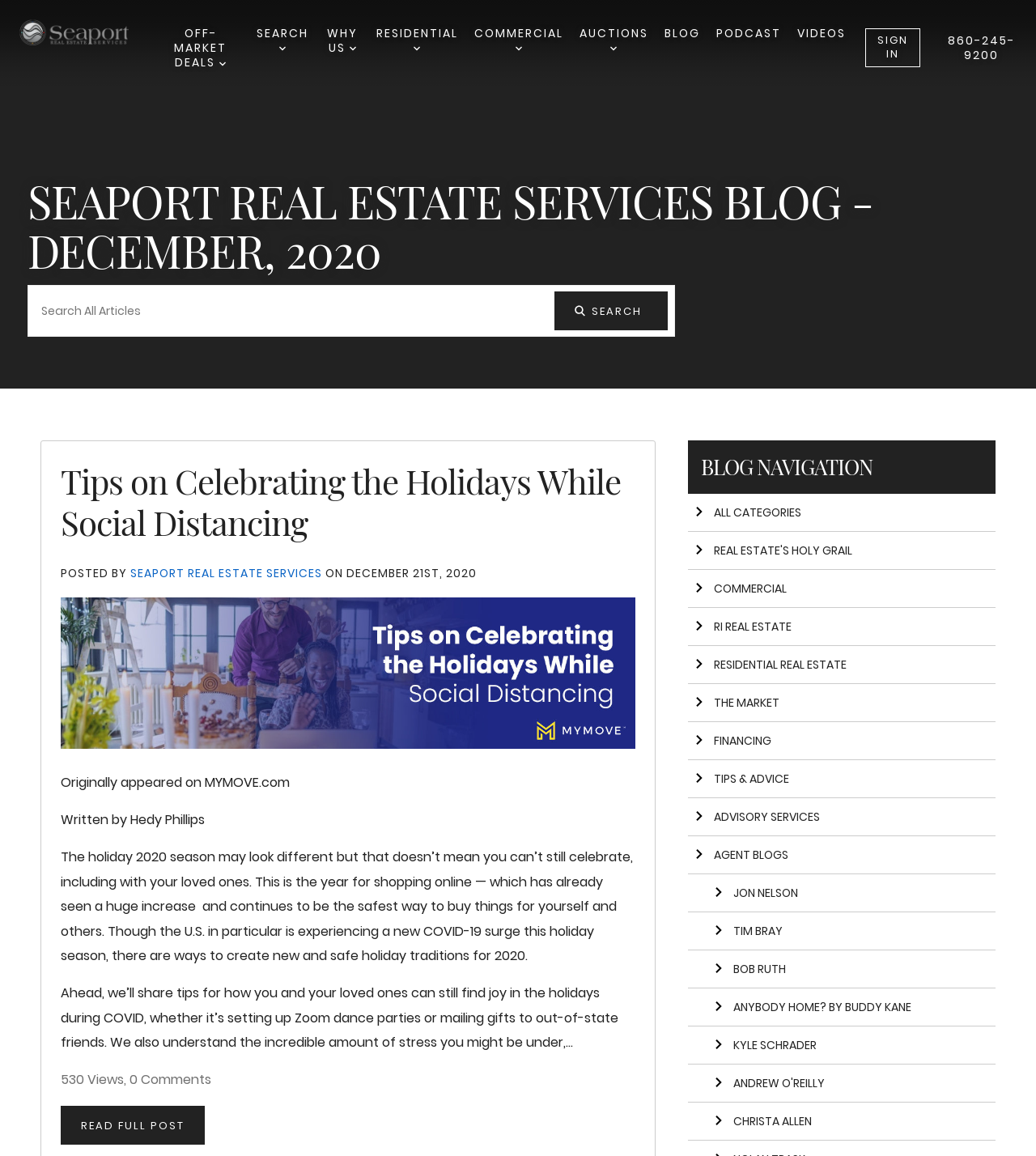Please analyze the image and provide a thorough answer to the question:
What is the phone number listed at the top right corner?

I looked at the top right corner of the webpage and found a link with the phone number '860-245-9200'.